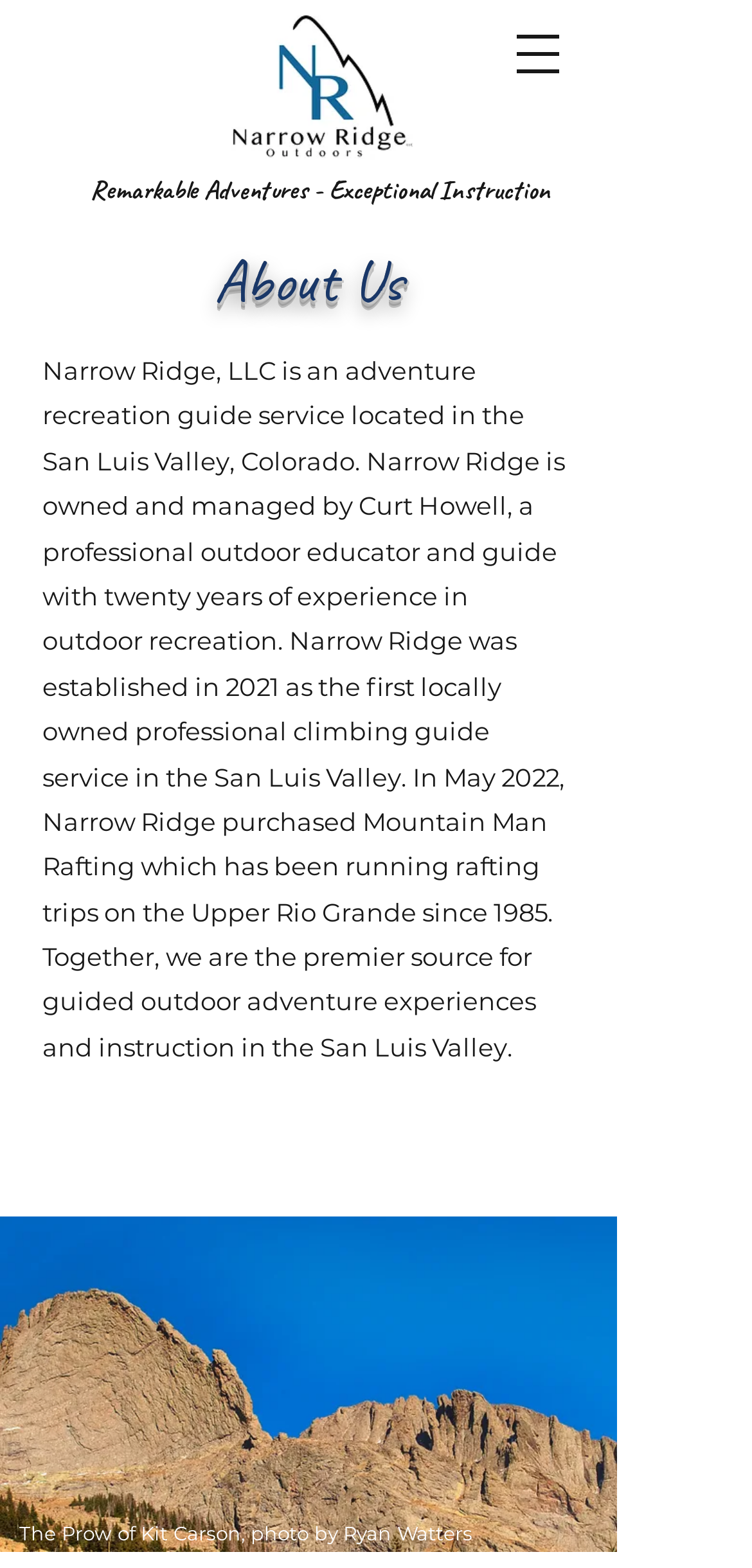Who owns Narrow Ridge?
Please look at the screenshot and answer using one word or phrase.

Curt Howell